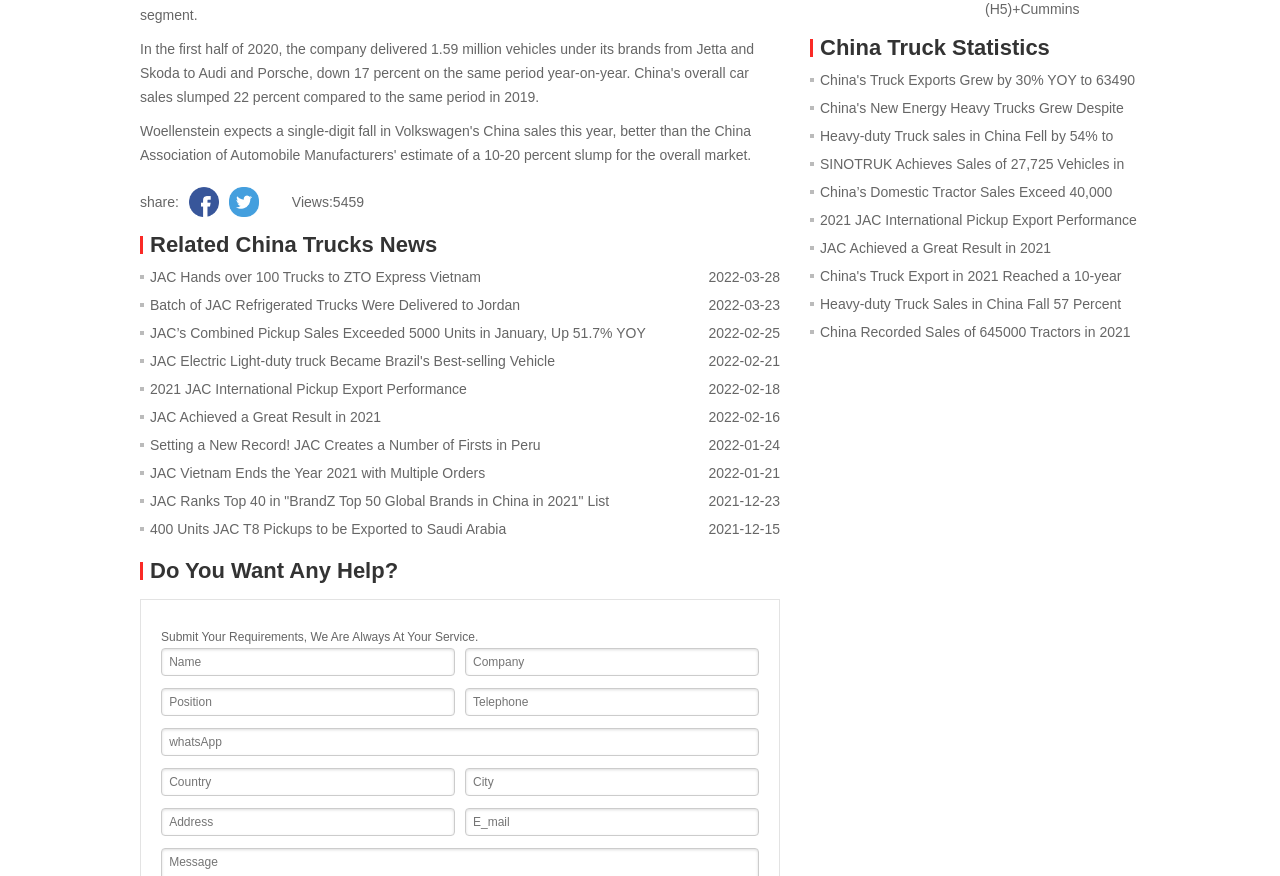Please specify the bounding box coordinates of the clickable section necessary to execute the following command: "Fill in the name input field".

[0.126, 0.74, 0.356, 0.772]